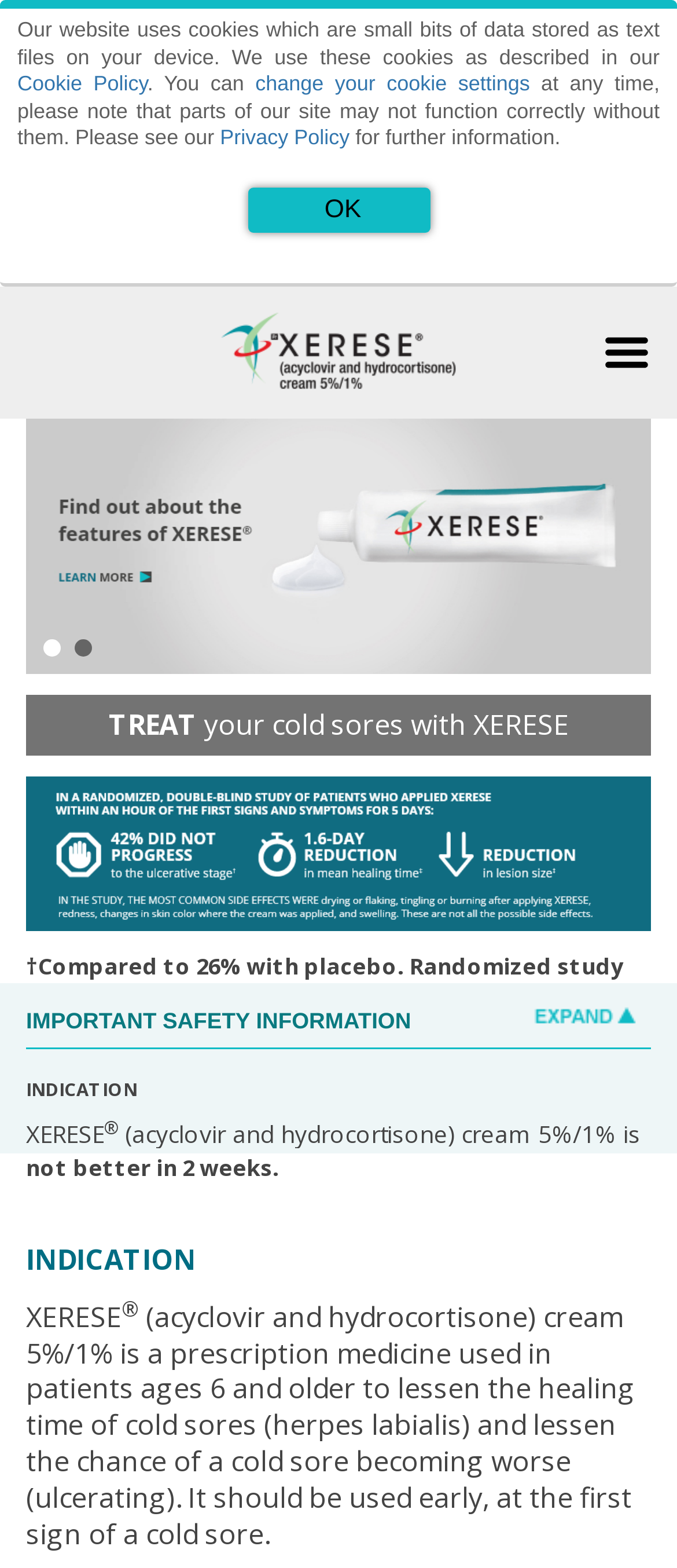What is the purpose of using XERESE?
Please provide a single word or phrase as the answer based on the screenshot.

Lessen healing time and chance of ulcerating